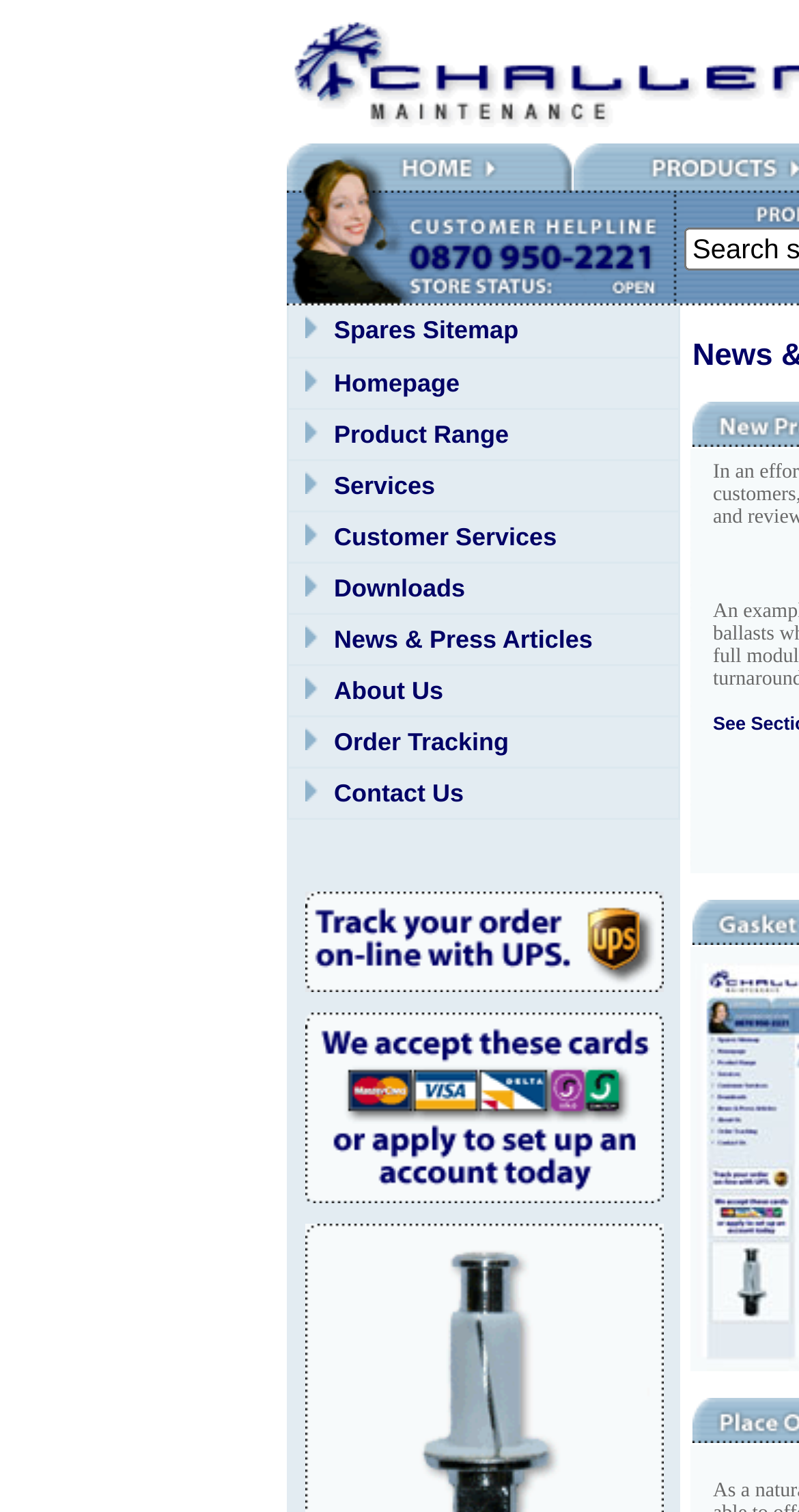Please identify the bounding box coordinates of the element's region that I should click in order to complete the following instruction: "Go to News & Press Articles". The bounding box coordinates consist of four float numbers between 0 and 1, i.e., [left, top, right, bottom].

[0.418, 0.417, 0.742, 0.43]